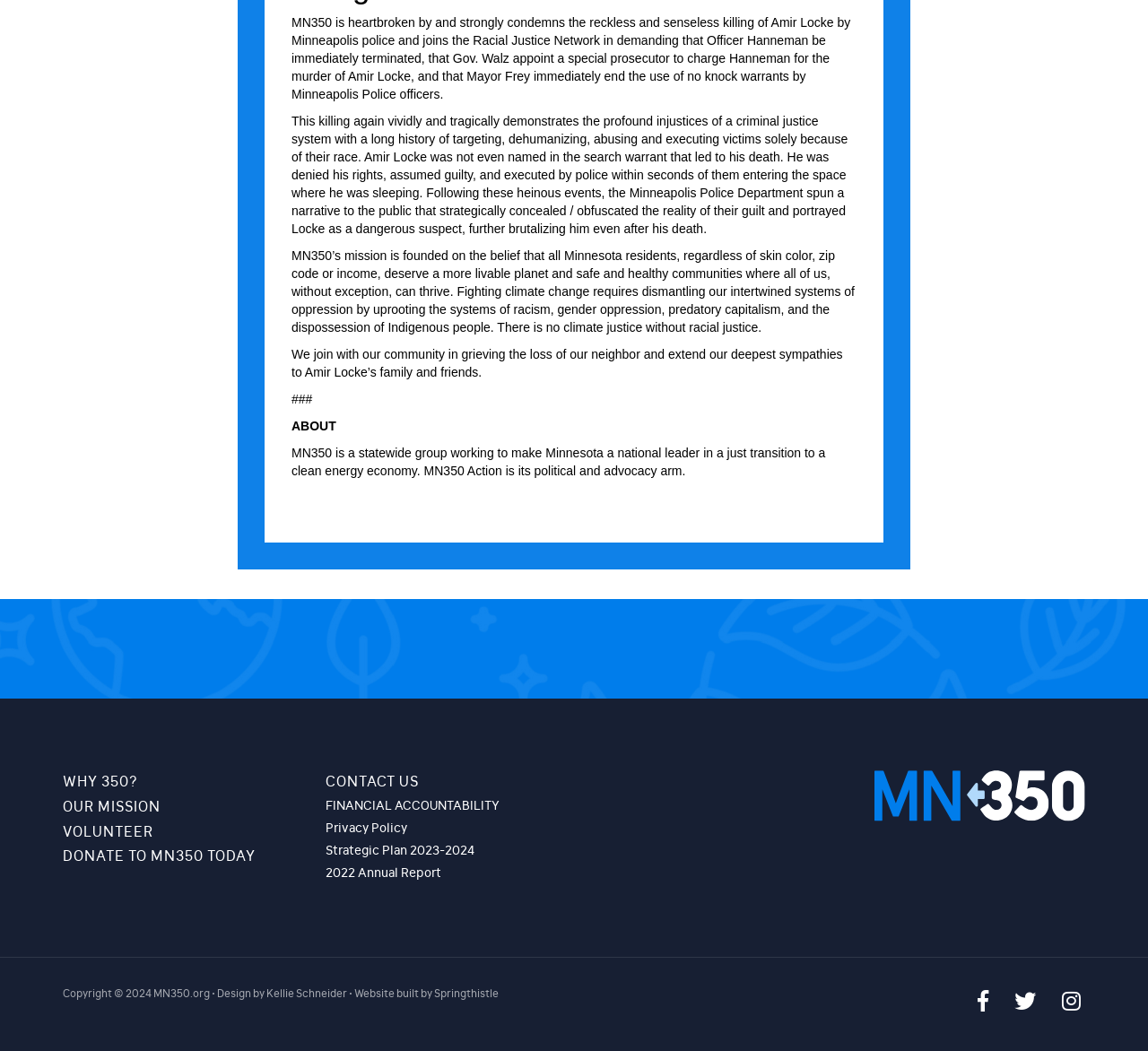Using the element description: "FINANCIAL ACCOUNTABILITY", determine the bounding box coordinates. The coordinates should be in the format [left, top, right, bottom], with values between 0 and 1.

[0.283, 0.756, 0.435, 0.774]